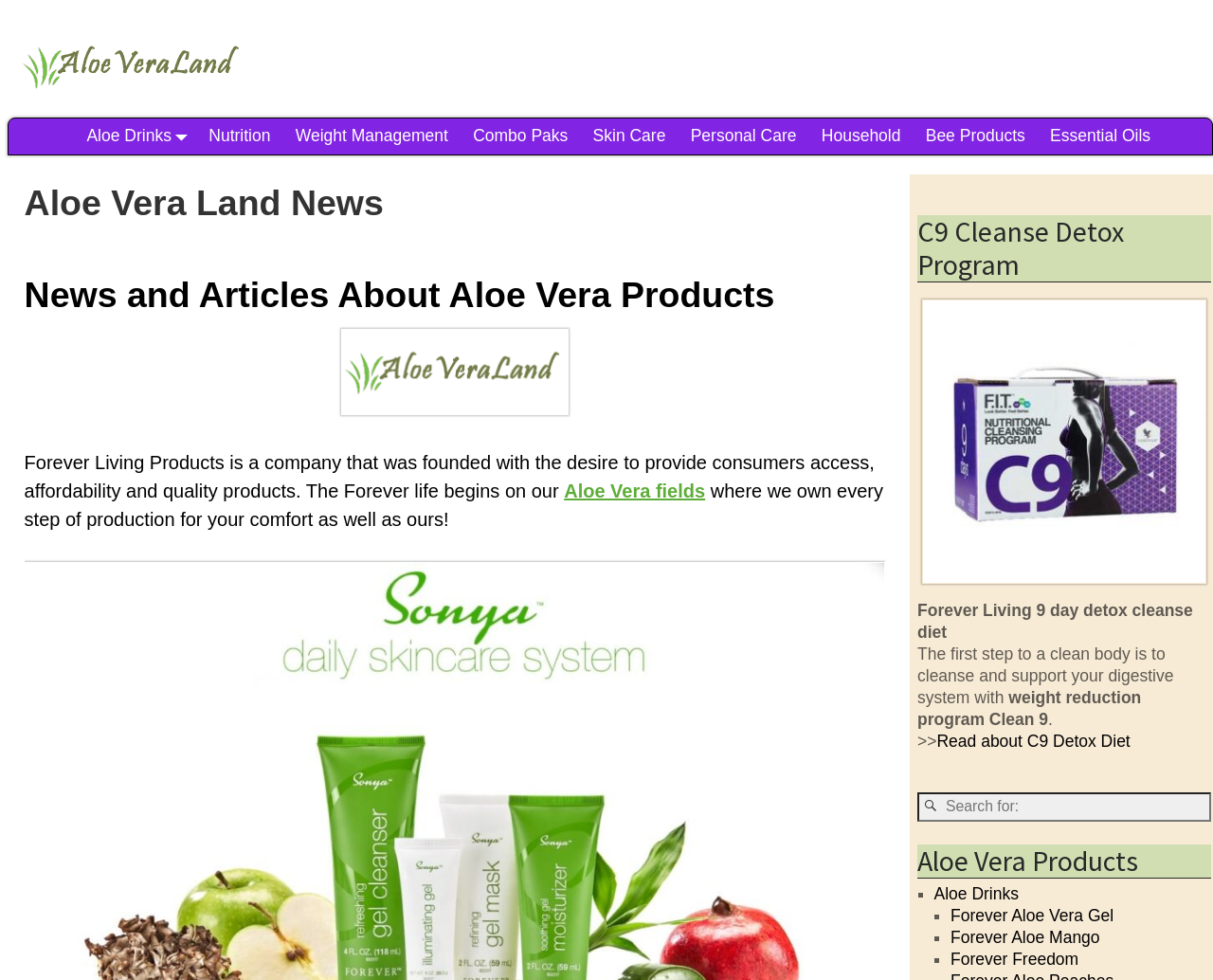Please identify the bounding box coordinates of the element's region that I should click in order to complete the following instruction: "View Aloe Drinks". The bounding box coordinates consist of four float numbers between 0 and 1, i.e., [left, top, right, bottom].

[0.77, 0.902, 0.84, 0.922]